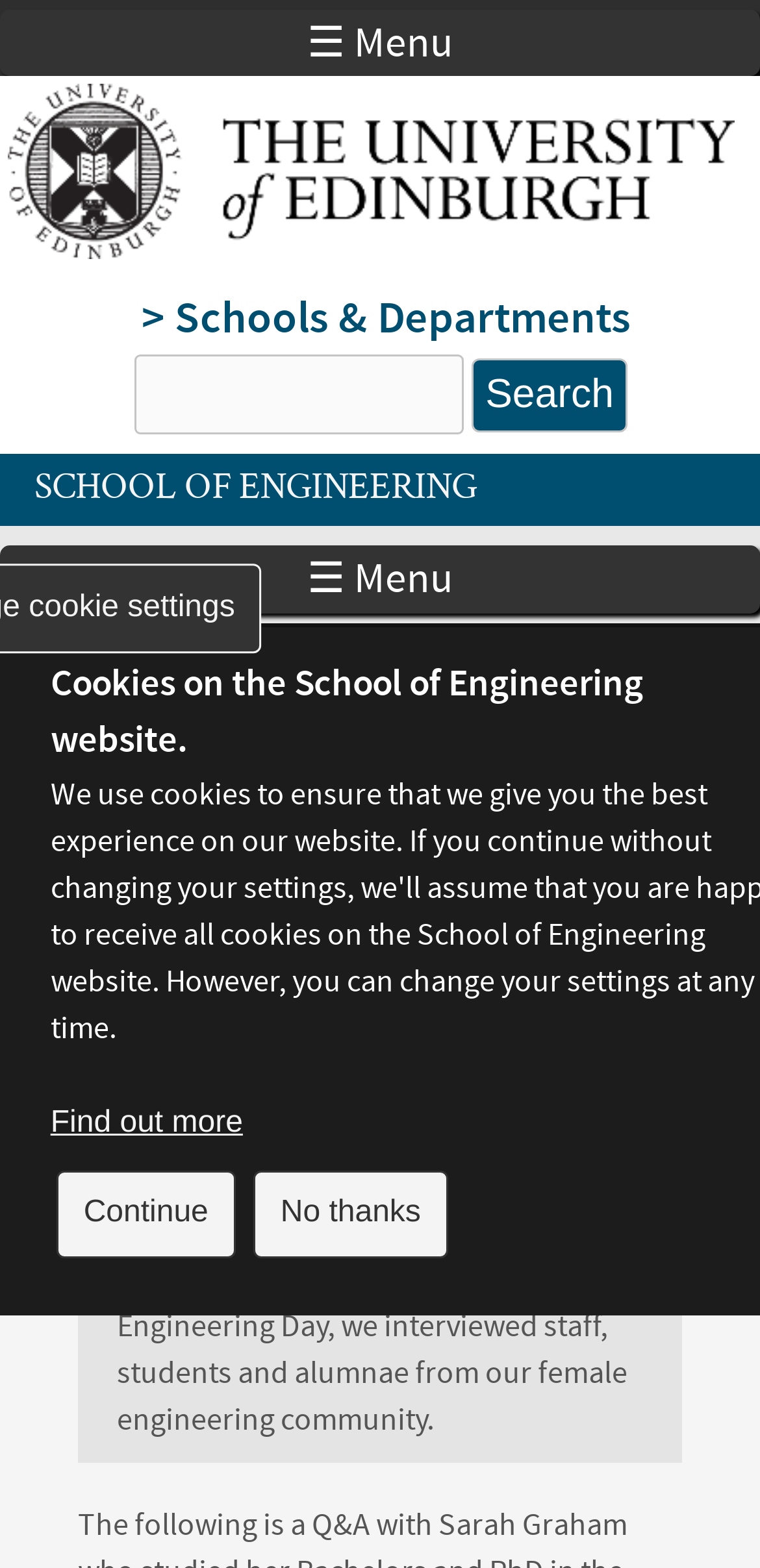Provide the bounding box coordinates for the UI element described in this sentence: "> Schools & Departments". The coordinates should be four float values between 0 and 1, i.e., [left, top, right, bottom].

[0.174, 0.179, 0.841, 0.229]